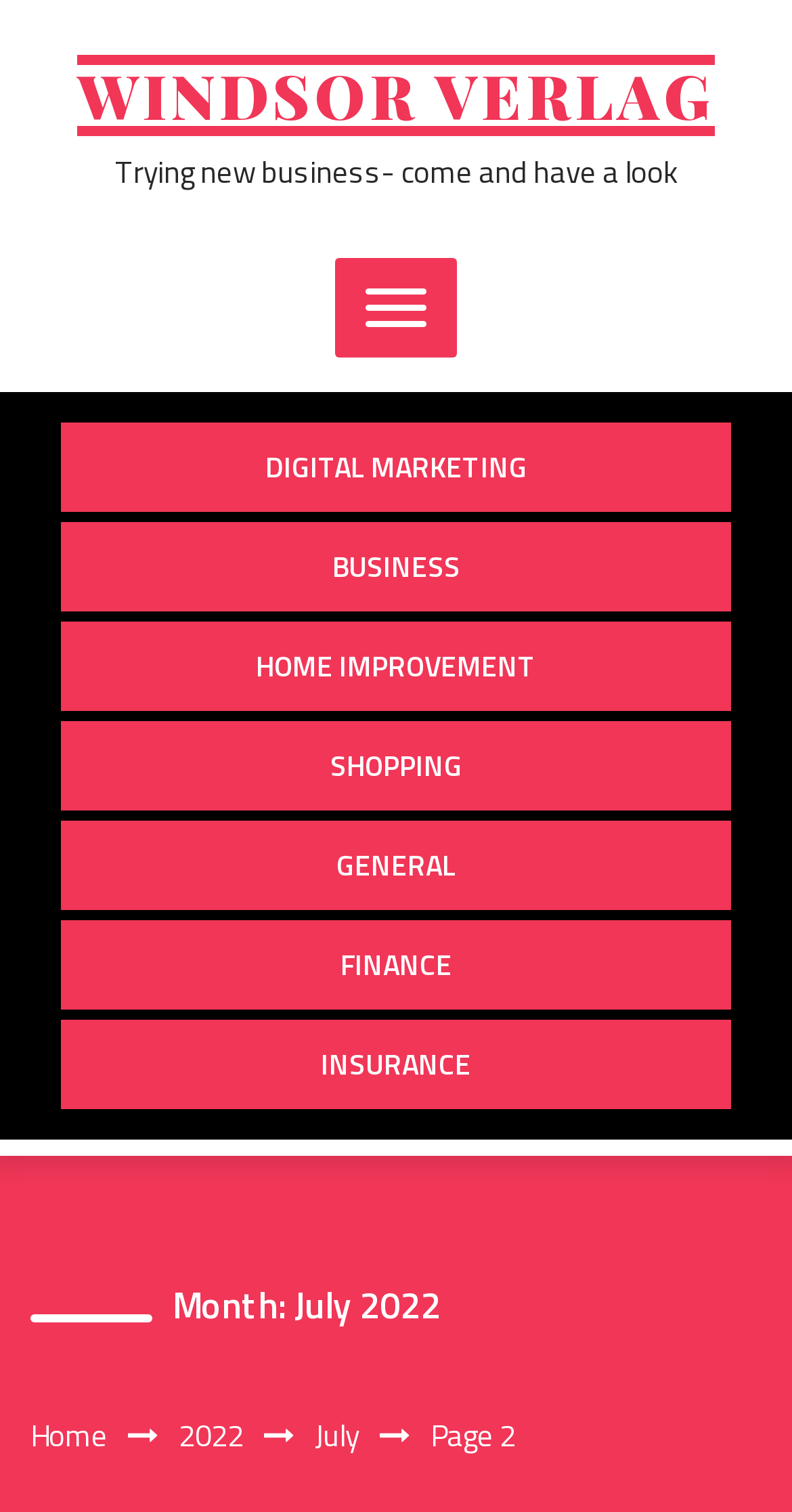Can you provide the bounding box coordinates for the element that should be clicked to implement the instruction: "Go to Digital Marketing"?

[0.077, 0.279, 0.923, 0.339]